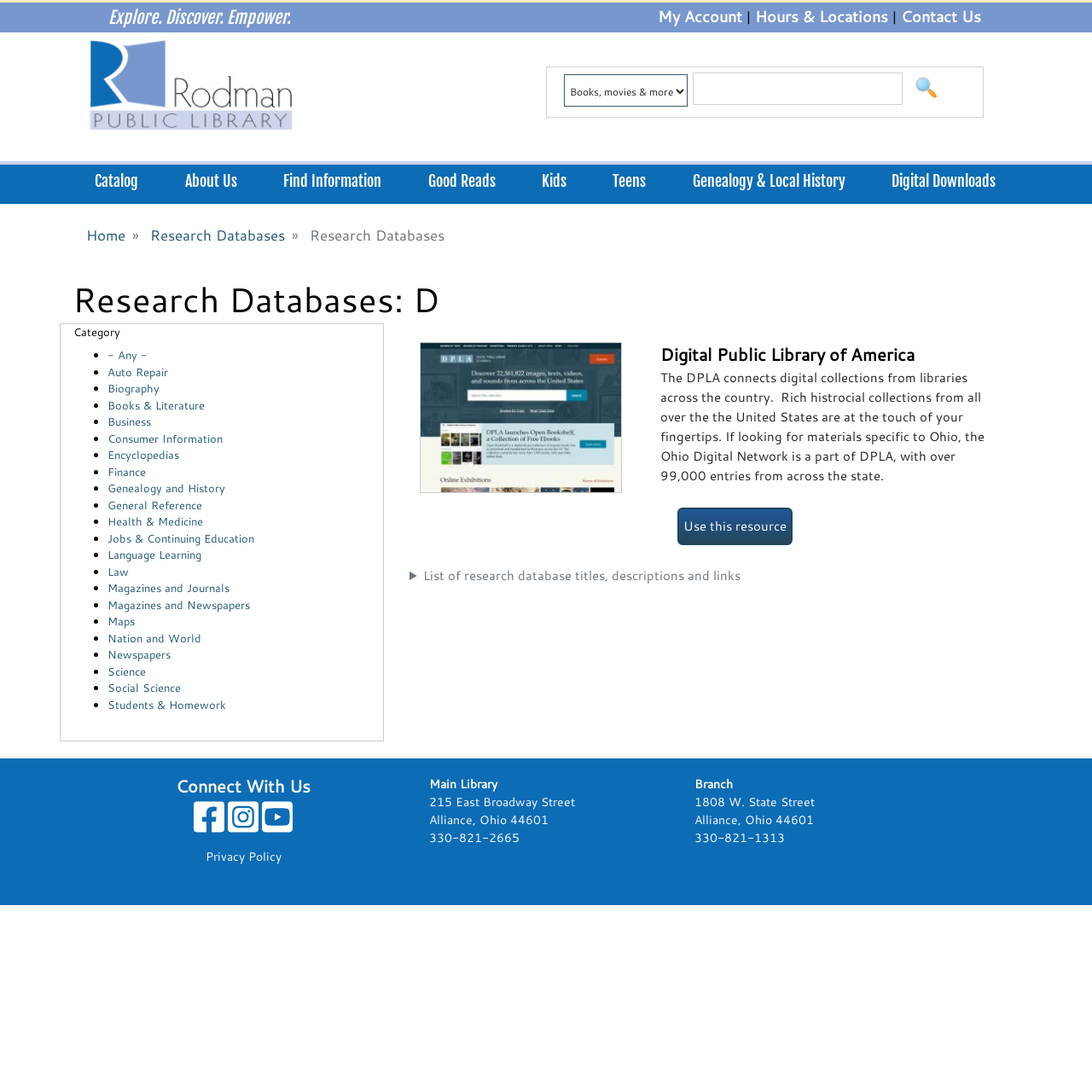Identify the main title of the webpage and generate its text content.

Research Databases: D